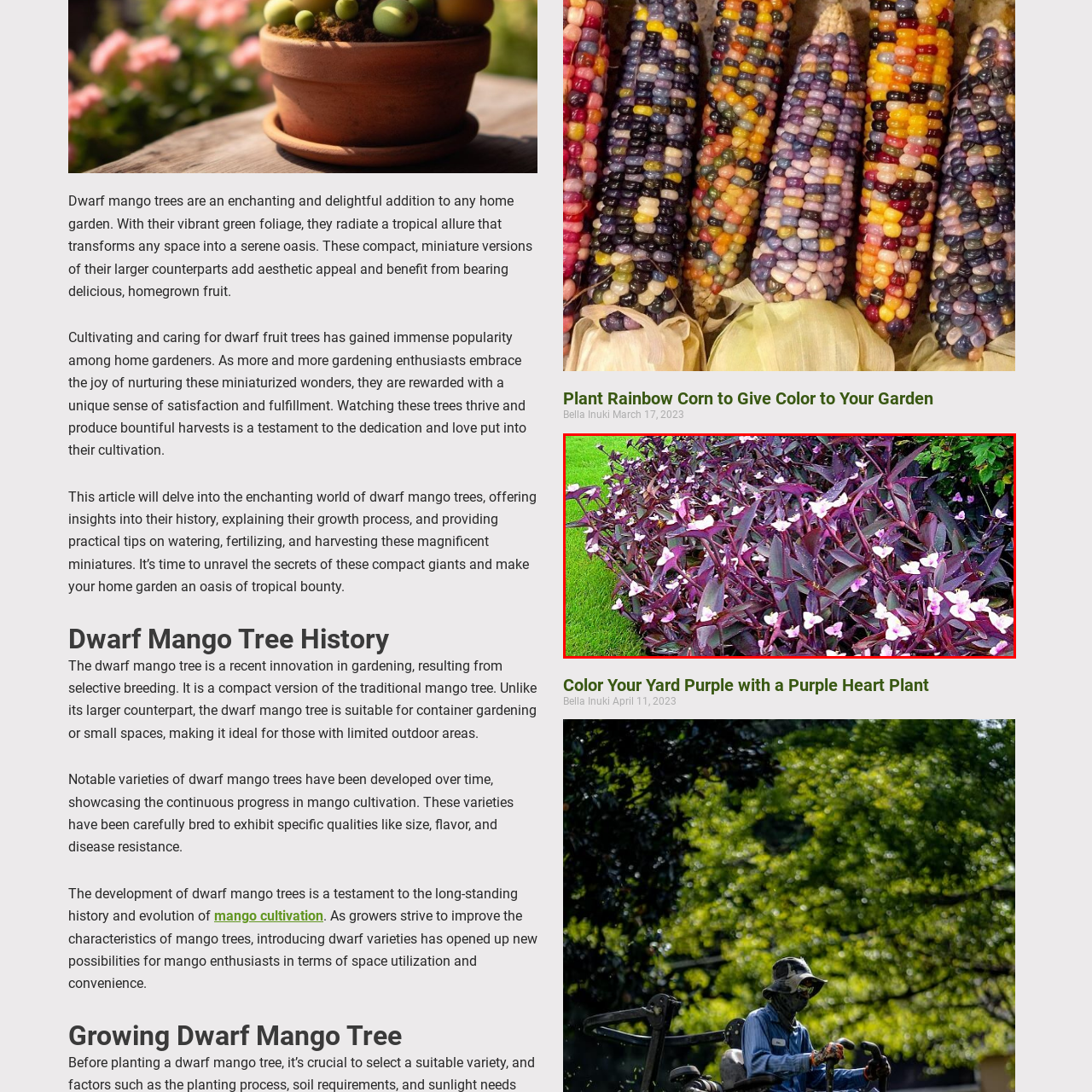Generate a detailed caption for the picture that is marked by the red rectangle.

This vibrant image showcases a flourishing bed of Purple Heart plants (Tradescantia Pallida), known for their striking deep purple foliage and delicate white and pink flowers. The rich coloration of the leaves adds a dramatic touch to any garden landscape, making them a popular choice for gardeners looking to infuse color into their outdoor space. Complemented by a lush green lawn, the plants create a beautiful contrast, enhancing the overall aesthetic appeal of the environment. These hardy perennials thrive in various conditions, making them an excellent addition for those wanting to add both beauty and resilience to their gardens.